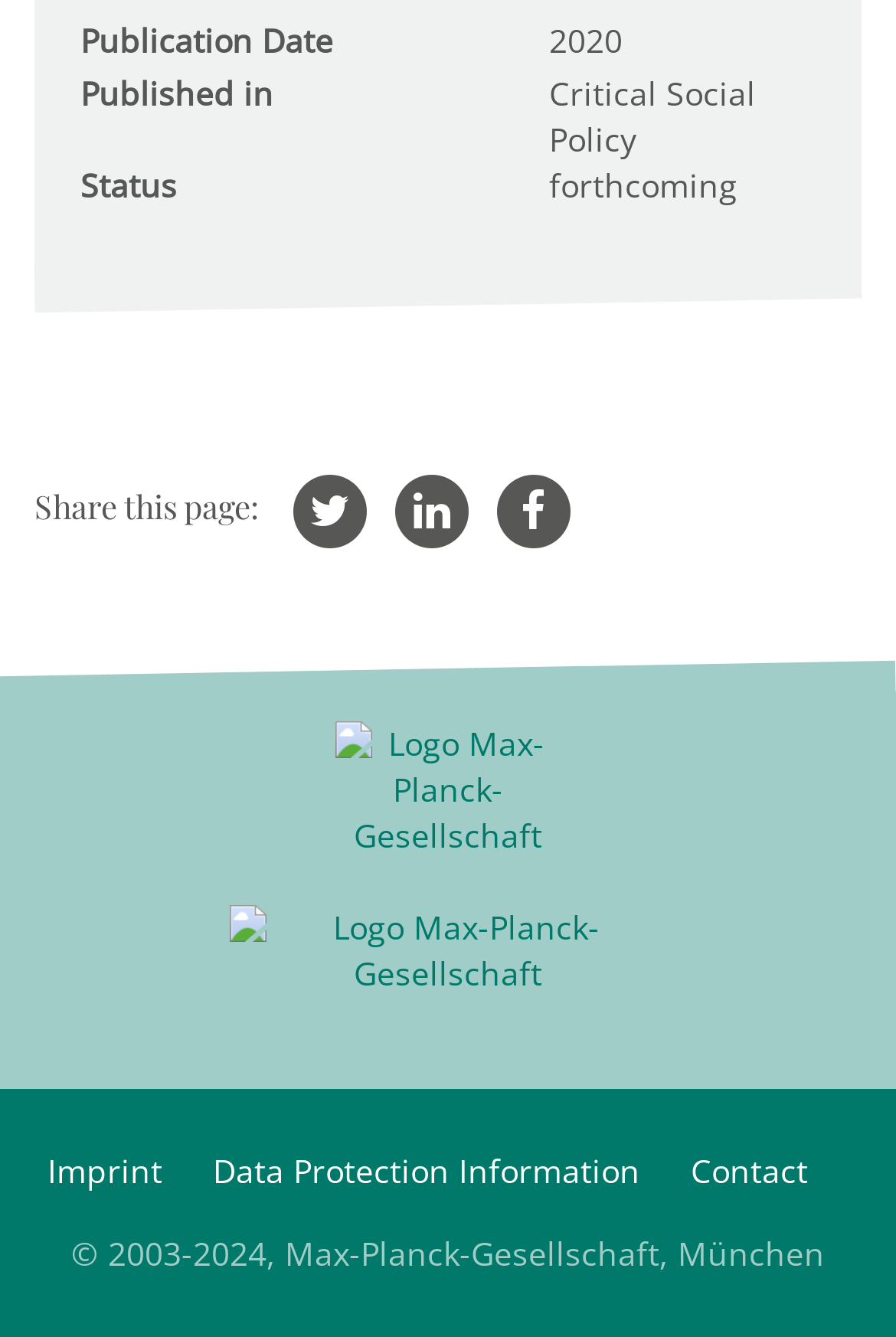From the webpage screenshot, predict the bounding box coordinates (top-left x, top-left y, bottom-right x, bottom-right y) for the UI element described here: alt="Logo Max-Planck-Gesellschaft"

[0.077, 0.677, 0.923, 0.746]